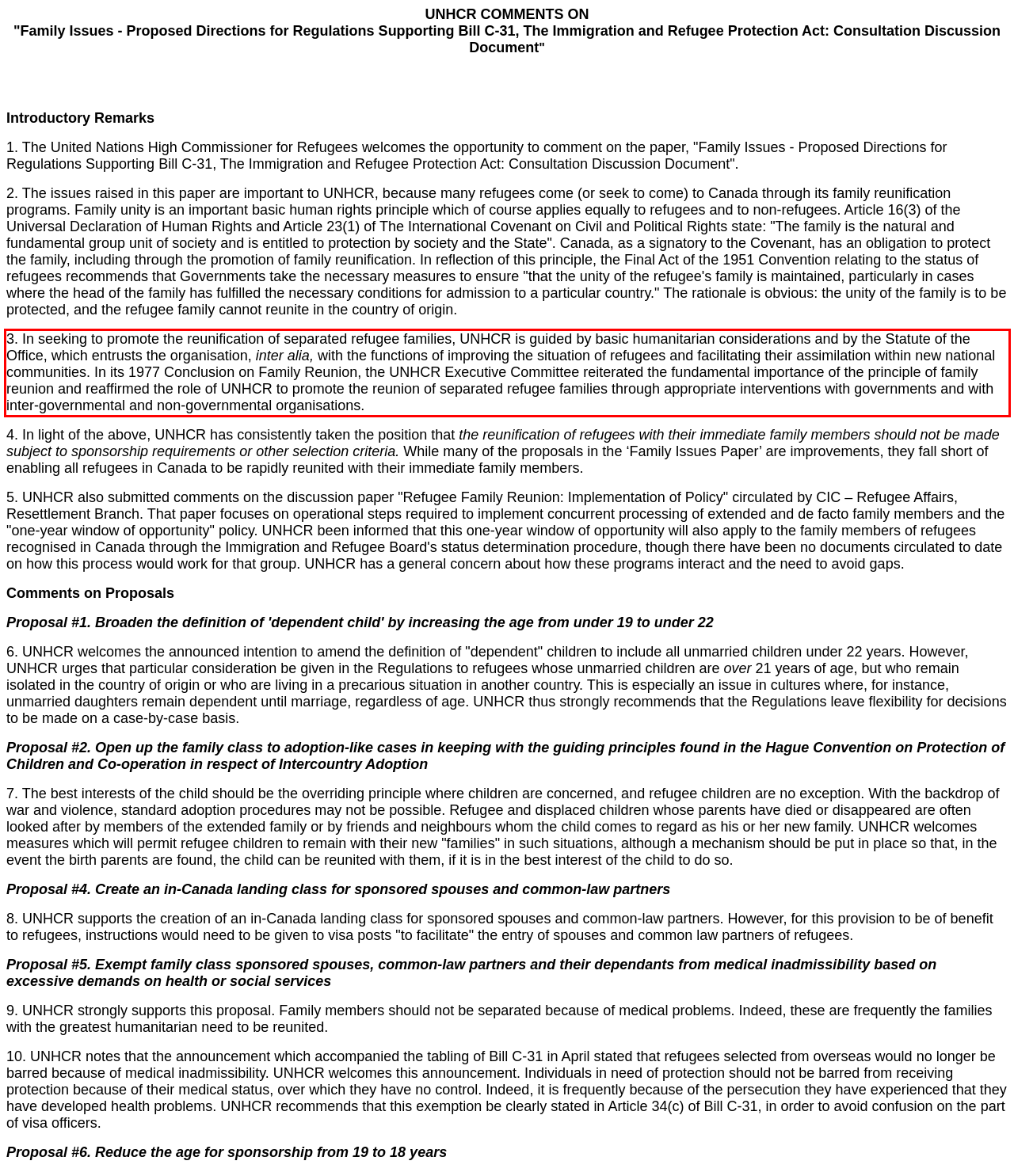Using the provided screenshot of a webpage, recognize and generate the text found within the red rectangle bounding box.

3. In seeking to promote the reunification of separated refugee families, UNHCR is guided by basic humanitarian considerations and by the Statute of the Office, which entrusts the organisation, inter alia, with the functions of improving the situation of refugees and facilitating their assimilation within new national communities. In its 1977 Conclusion on Family Reunion, the UNHCR Executive Committee reiterated the fundamental importance of the principle of family reunion and reaffirmed the role of UNHCR to promote the reunion of separated refugee families through appropriate interventions with governments and with inter-governmental and non-governmental organisations.